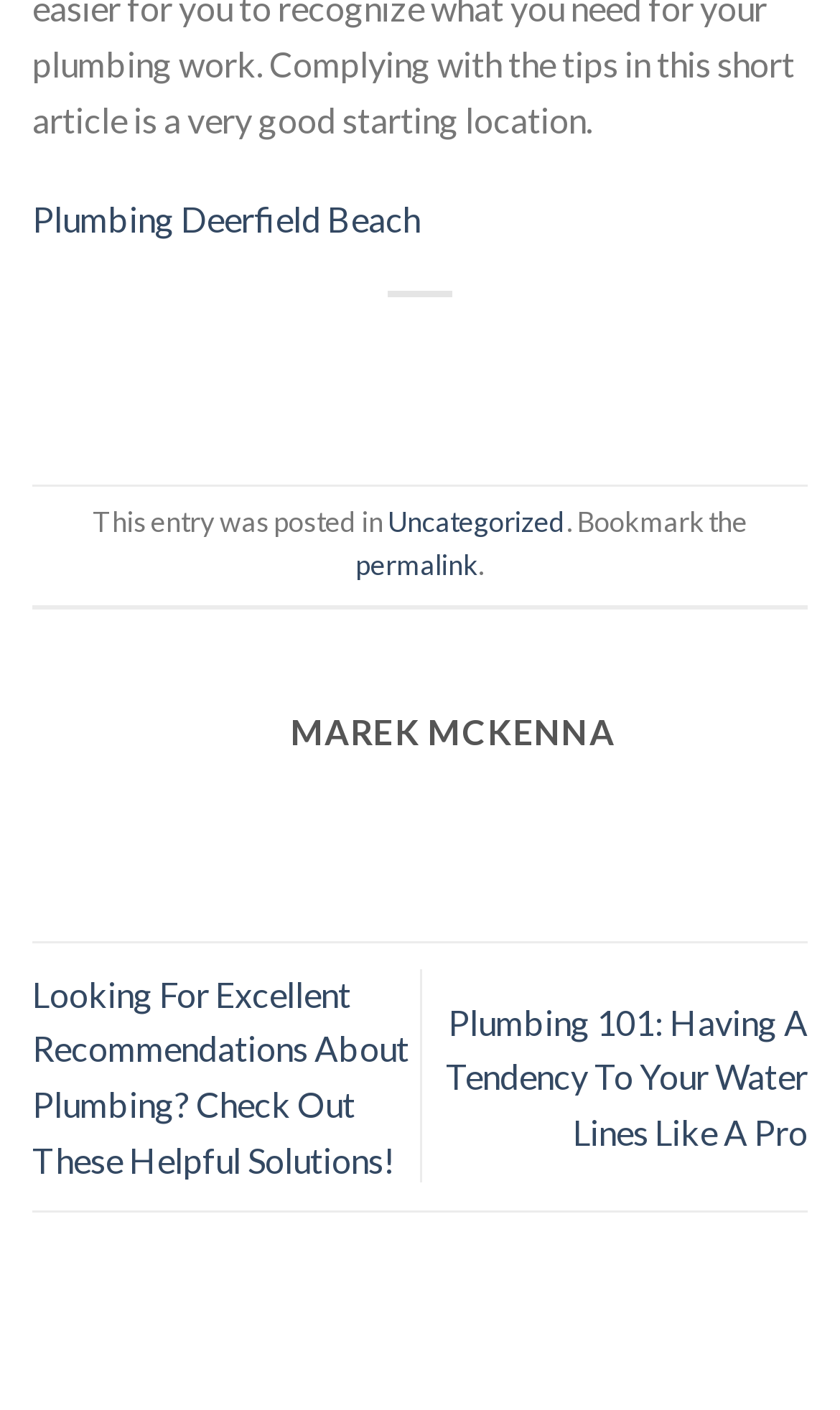Determine the bounding box coordinates in the format (top-left x, top-left y, bottom-right x, bottom-right y). Ensure all values are floating point numbers between 0 and 1. Identify the bounding box of the UI element described by: permalink

[0.423, 0.389, 0.569, 0.413]